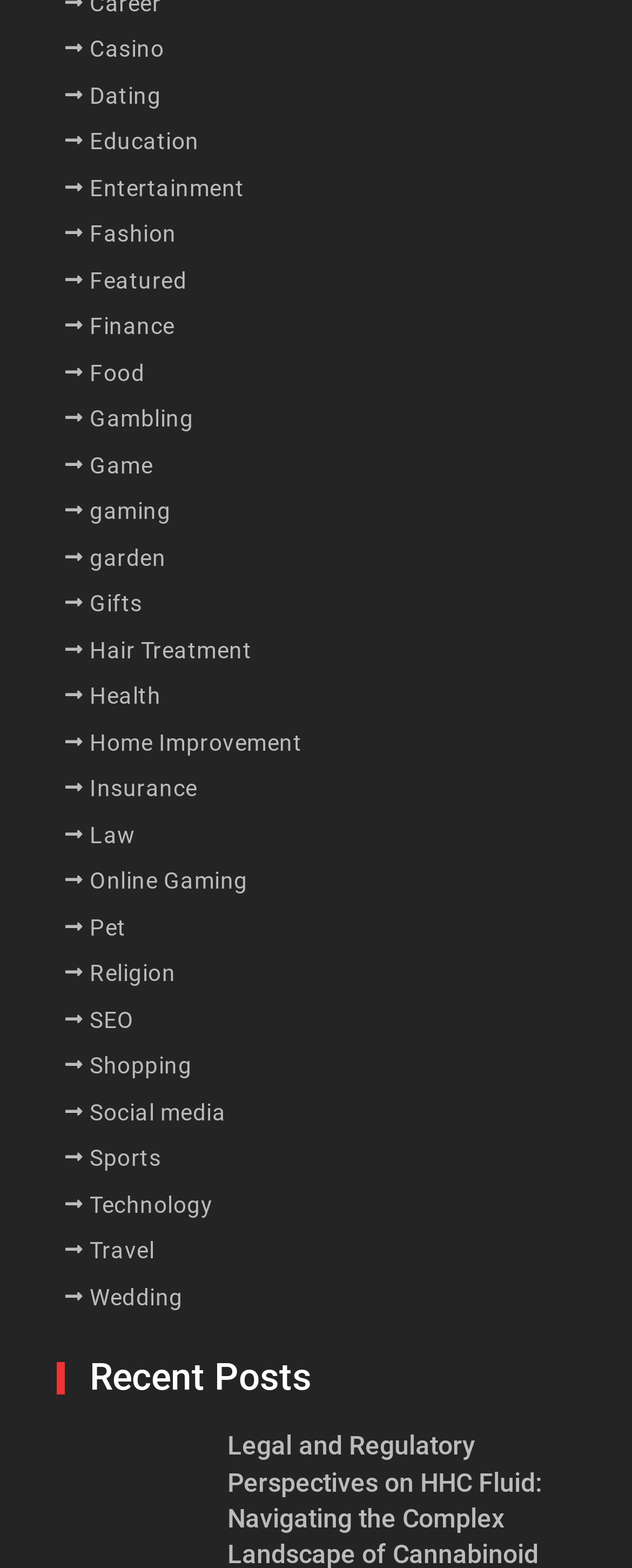Please identify the bounding box coordinates of the clickable element to fulfill the following instruction: "View Recent Posts". The coordinates should be four float numbers between 0 and 1, i.e., [left, top, right, bottom].

[0.091, 0.863, 0.909, 0.896]